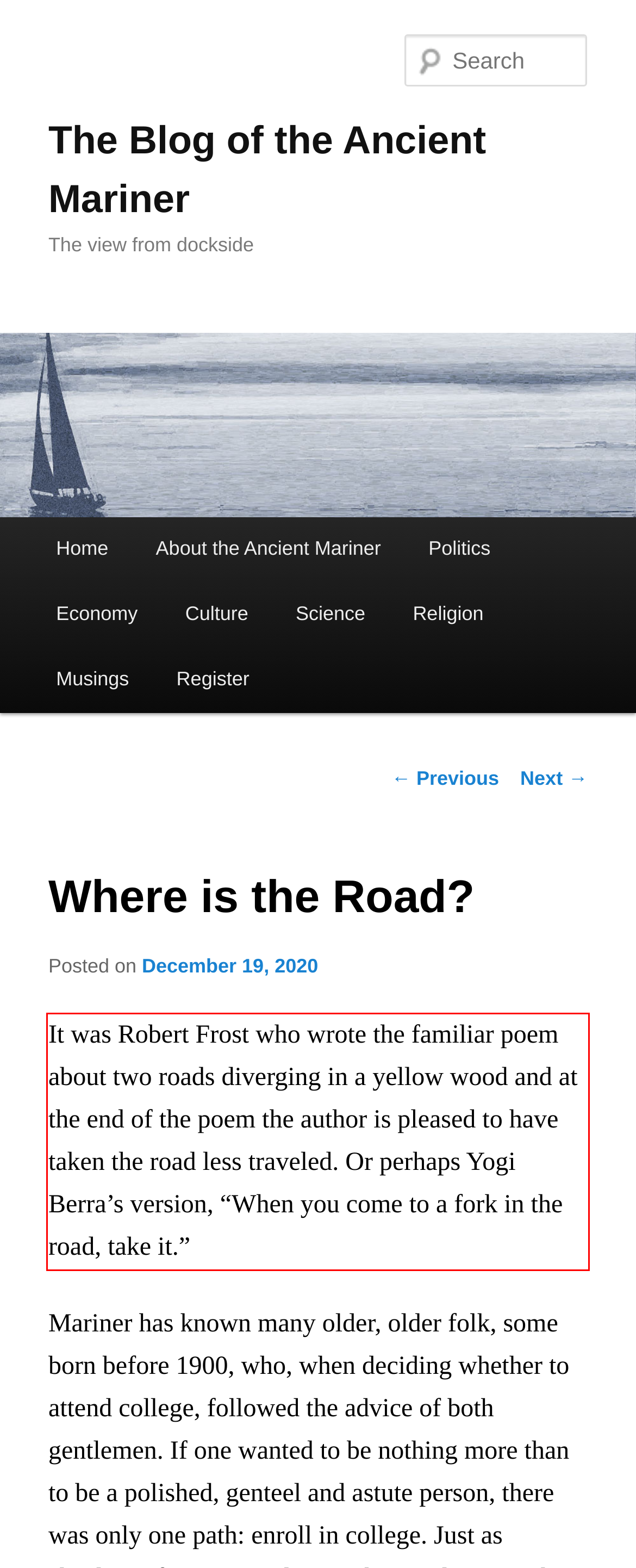Identify and extract the text within the red rectangle in the screenshot of the webpage.

It was Robert Frost who wrote the familiar poem about two roads diverging in a yellow wood and at the end of the poem the author is pleased to have taken the road less traveled. Or perhaps Yogi Berra’s version, “When you come to a fork in the road, take it.”